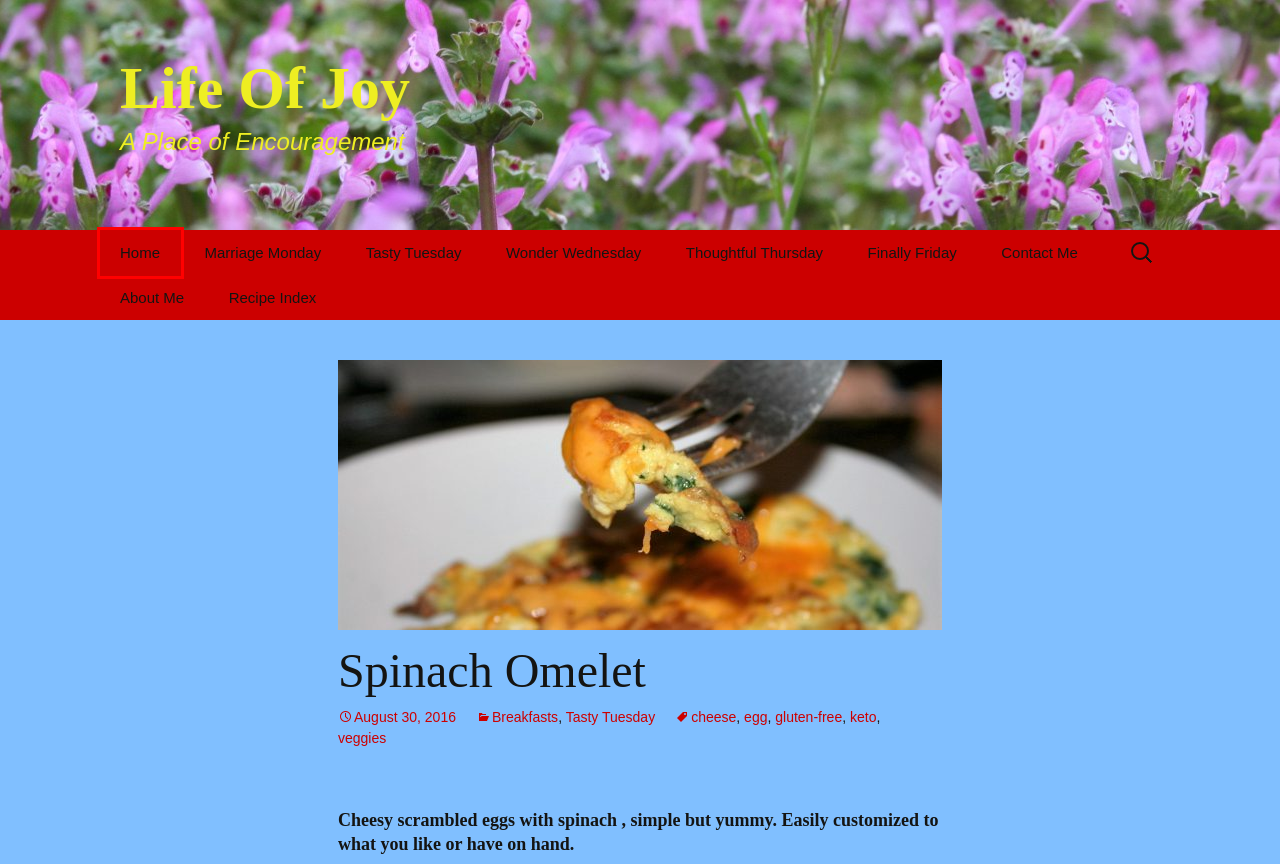Examine the webpage screenshot and identify the UI element enclosed in the red bounding box. Pick the webpage description that most accurately matches the new webpage after clicking the selected element. Here are the candidates:
A. cheese | Life Of Joy
B. veggies | Life Of Joy
C. Breakfasts | Life Of Joy
D. gluten-free | Life Of Joy
E. Tasty Tuesday | Life Of Joy
F. Wonder Wednesday | Life Of Joy
G. Contact Me | Life Of Joy
H. Life Of Joy | A Place of Encouragement

H